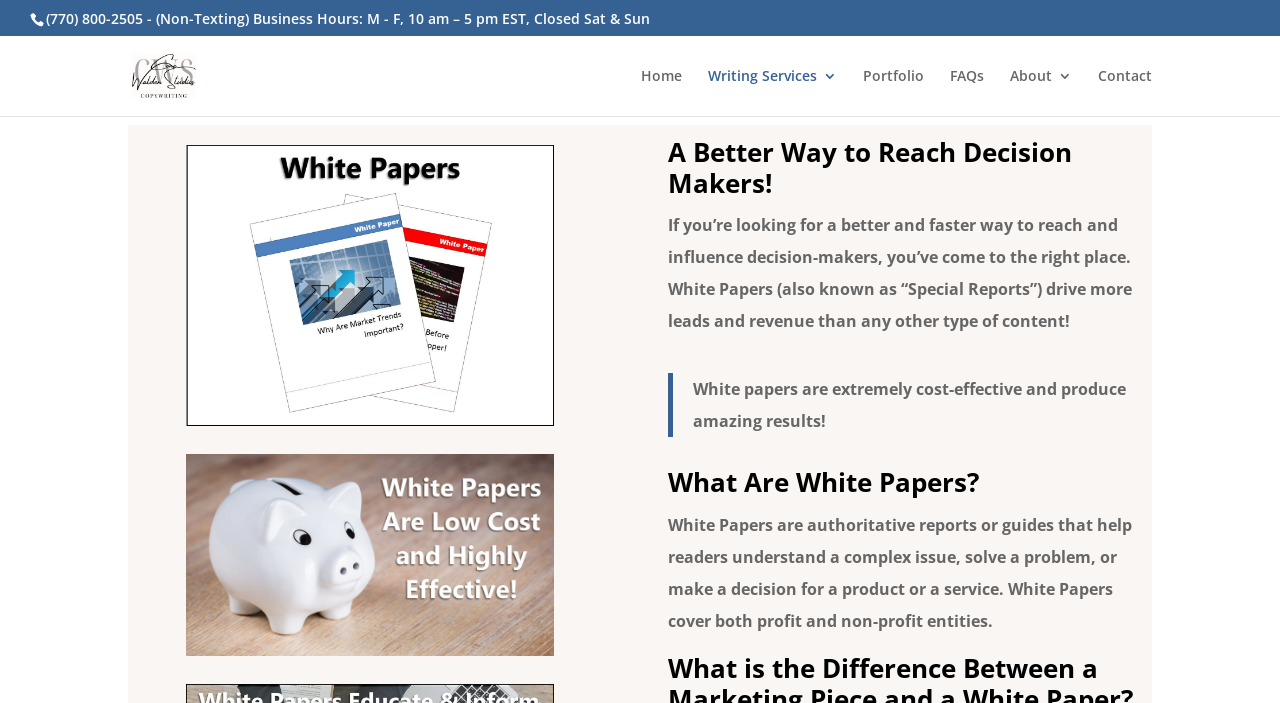Observe the image and answer the following question in detail: What are the business hours mentioned on the webpage?

I found the business hours by reading the StaticText element with the text '- (Non-Texting) Business Hours: M - F, 10 am – 5 pm EST, Closed Sat & Sun' which is located near the top of the webpage.